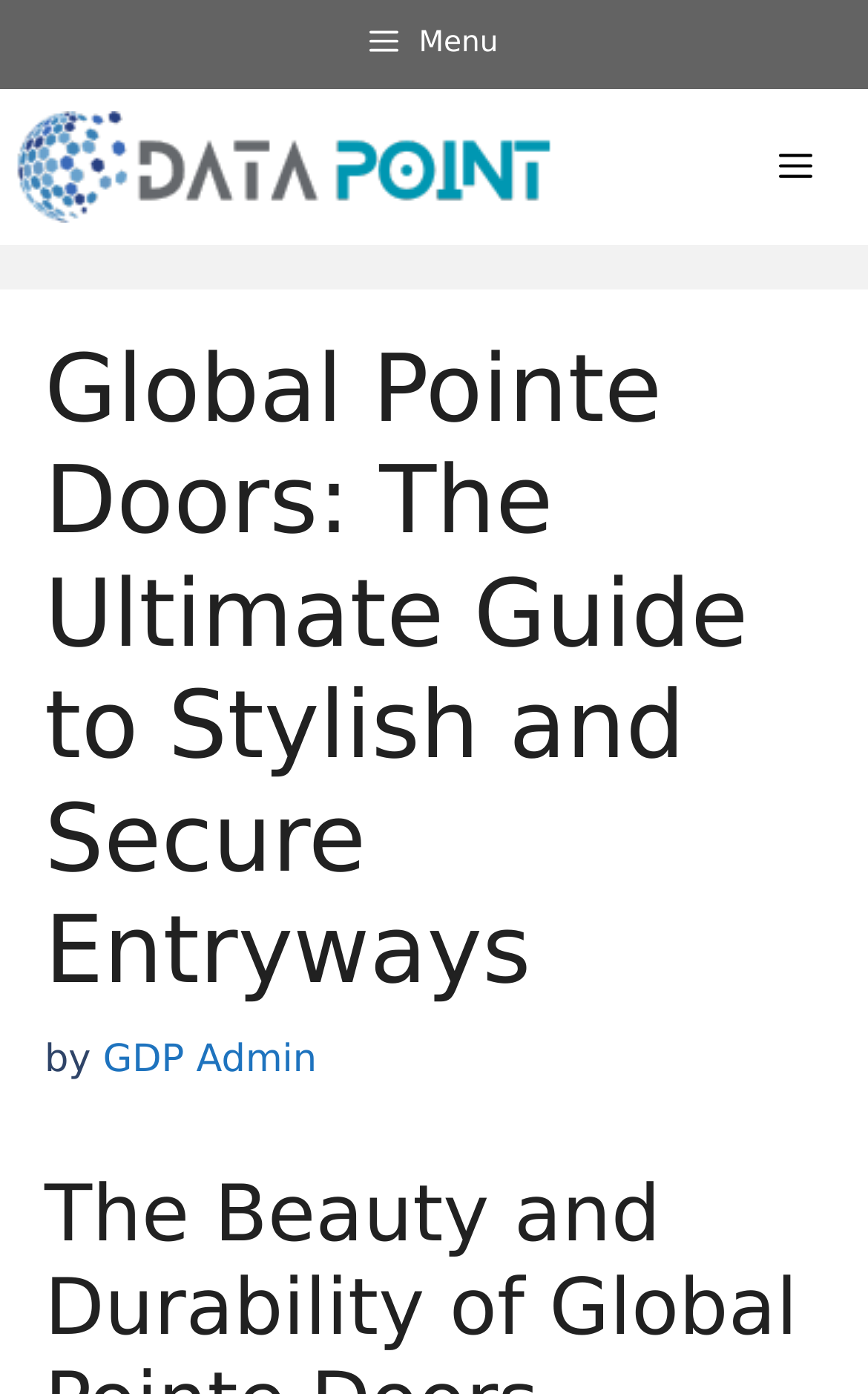Generate a detailed explanation of the webpage's features and information.

The webpage is about Global Pointe Doors, a leading choice for homeowners and architects. At the top left corner, there is a button labeled "Menu". Next to it, there is a banner with a link to "Global Data Point" accompanied by an image of the same name. On the top right corner, there is a navigation button labeled "Mobile Toggle" which expands to a menu when clicked.

Below the banner, there is a header section that takes up most of the page. It contains a heading that reads "Global Pointe Doors: The Ultimate Guide to Stylish and Secure Entryways". Underneath the heading, there is a text "by" followed by a link to "GDP Admin". The rest of the page is likely to contain content related to Global Pointe Doors, but the exact details are not specified.